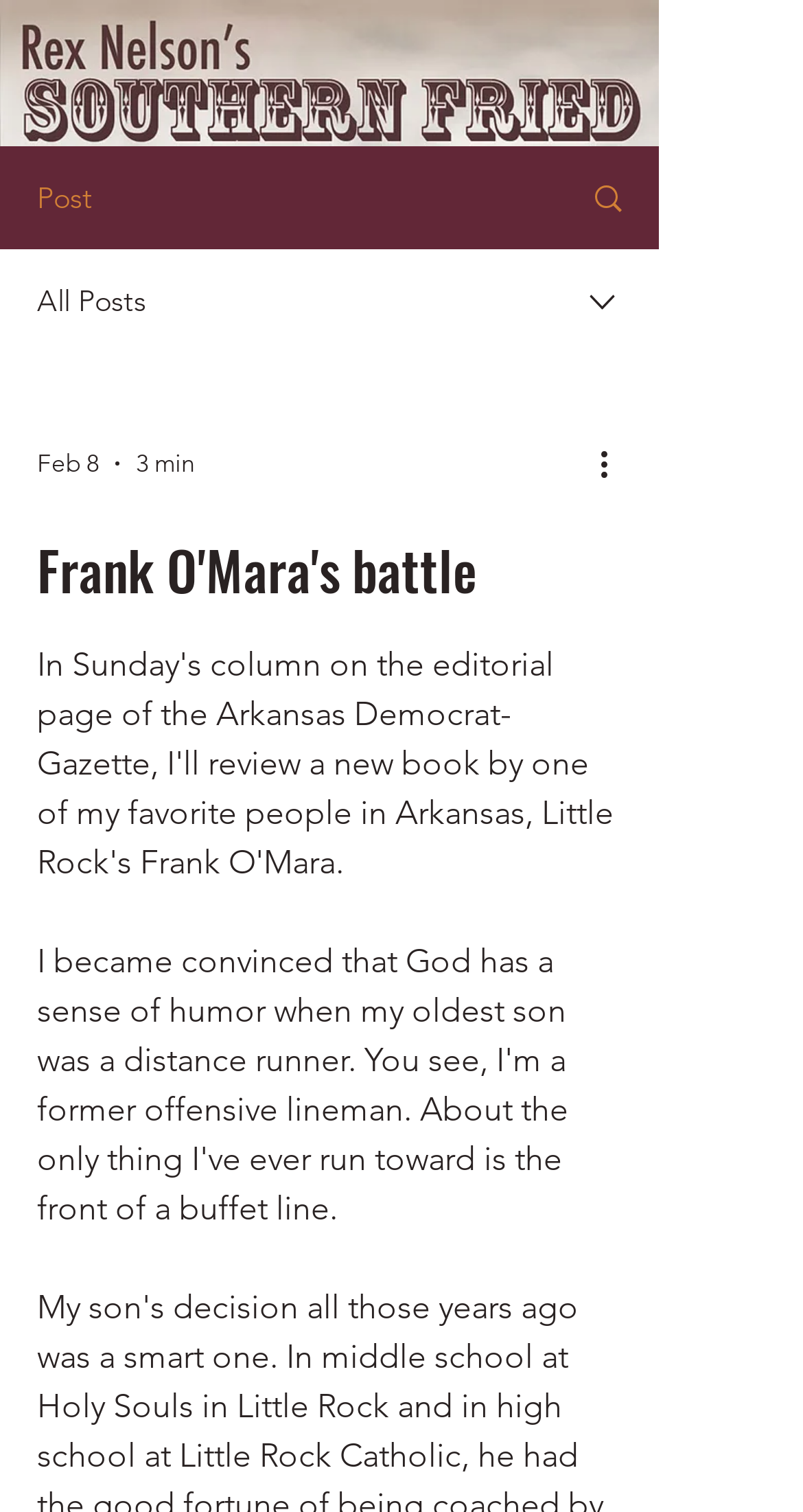Please extract the webpage's main title and generate its text content.

Frank O'Mara's battle